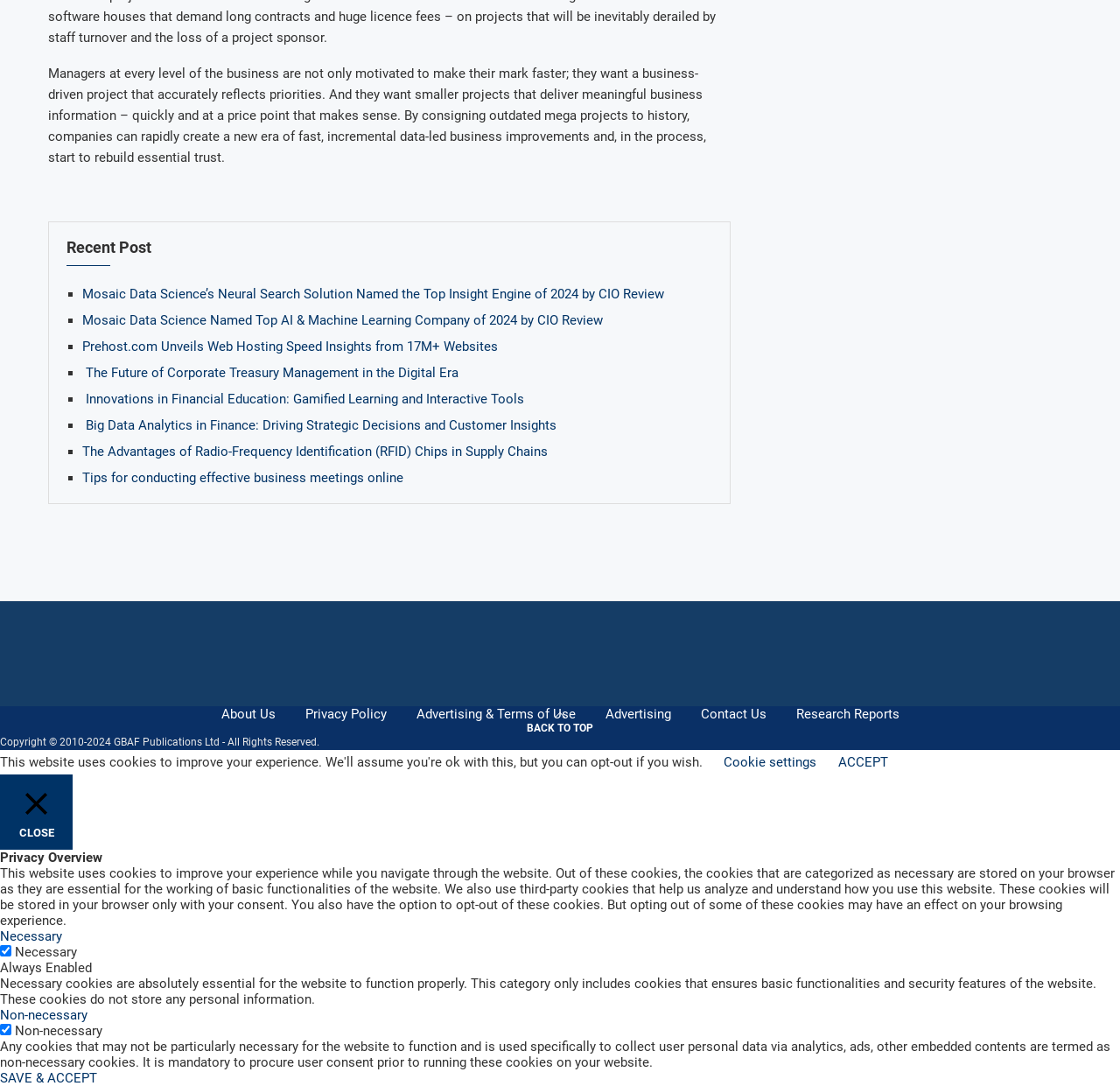Specify the bounding box coordinates of the region I need to click to perform the following instruction: "Contact Us". The coordinates must be four float numbers in the range of 0 to 1, i.e., [left, top, right, bottom].

[0.625, 0.65, 0.684, 0.665]